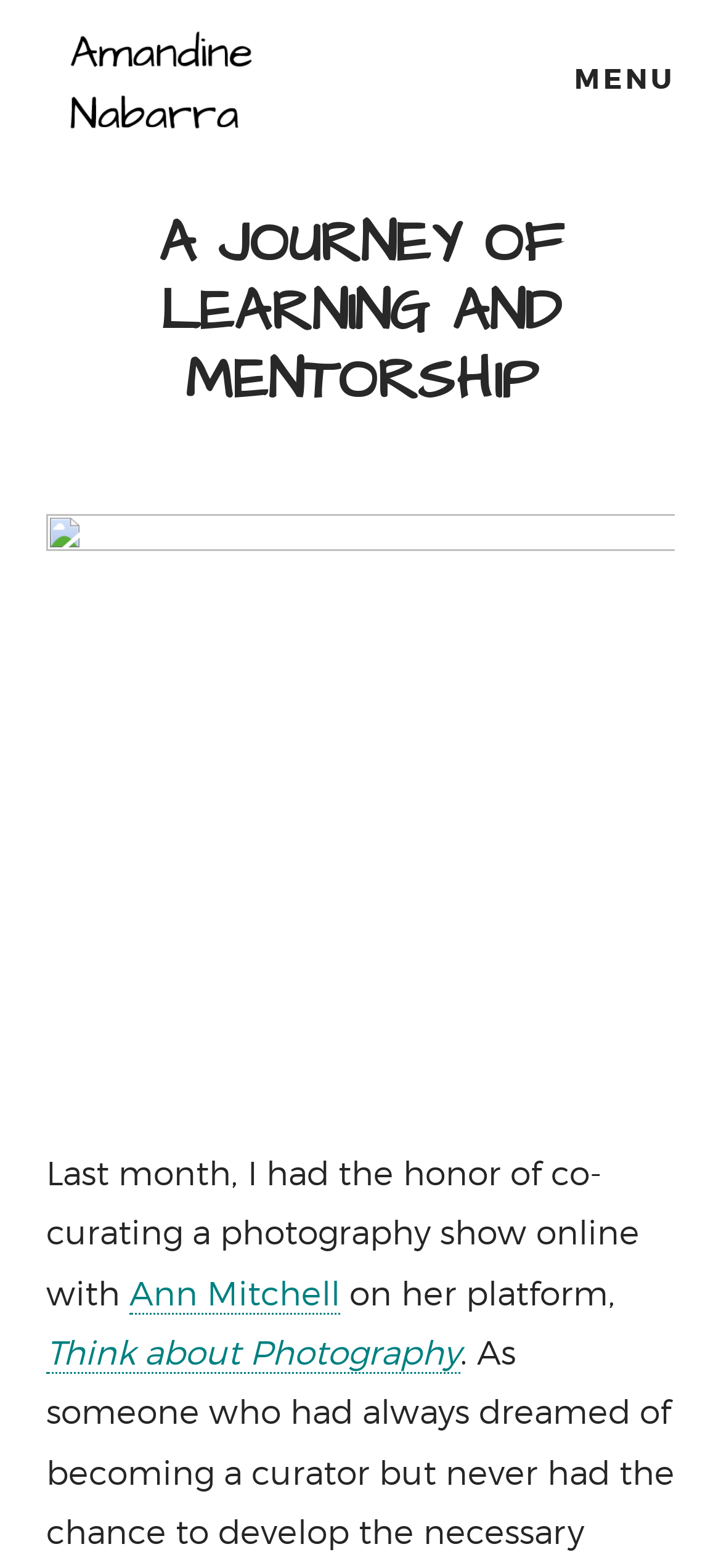Provide the bounding box coordinates for the UI element that is described as: "Think about Photography".

[0.064, 0.85, 0.638, 0.876]